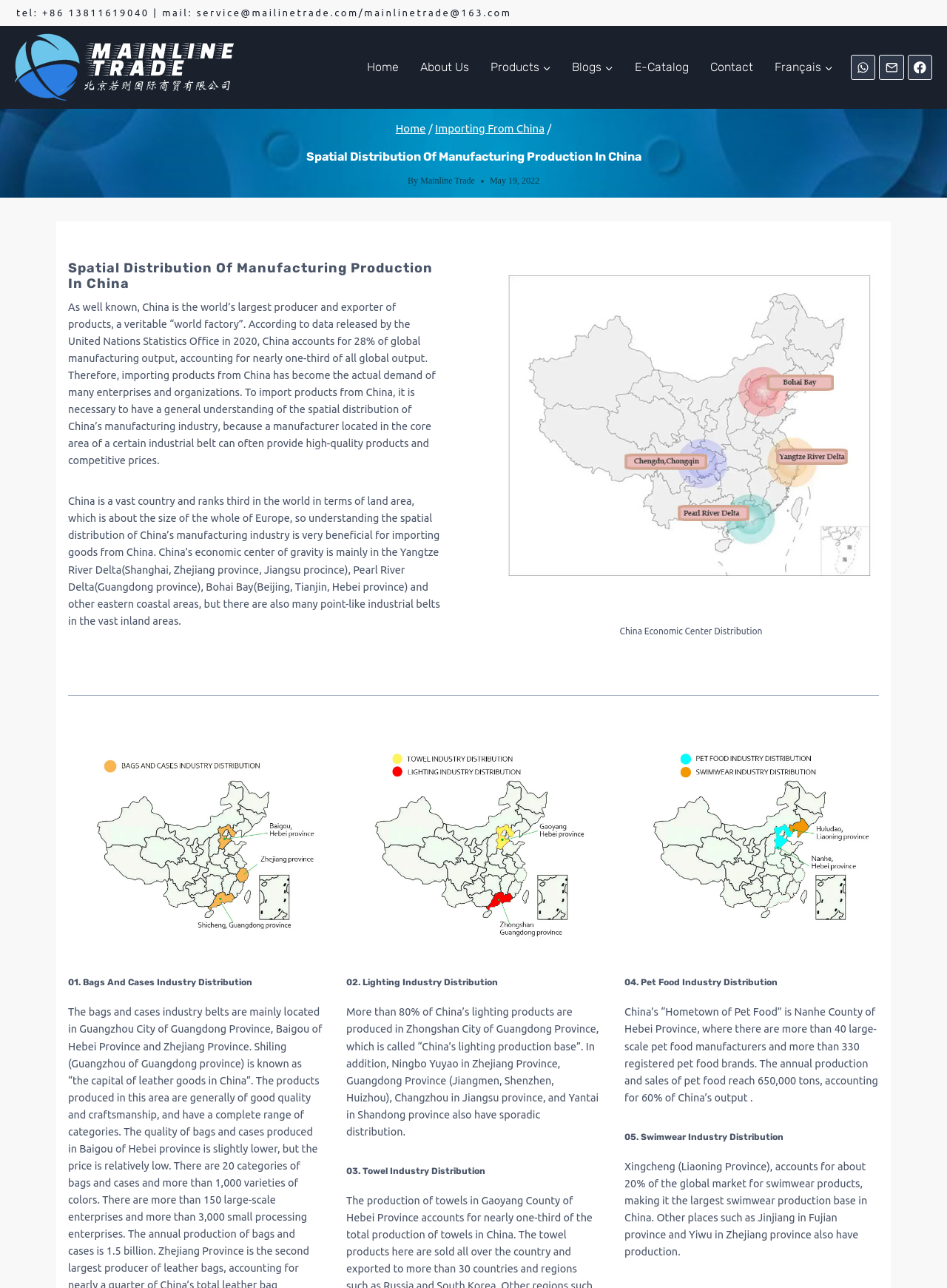What is the percentage of China's manufacturing output?
Please provide a single word or phrase in response based on the screenshot.

28%